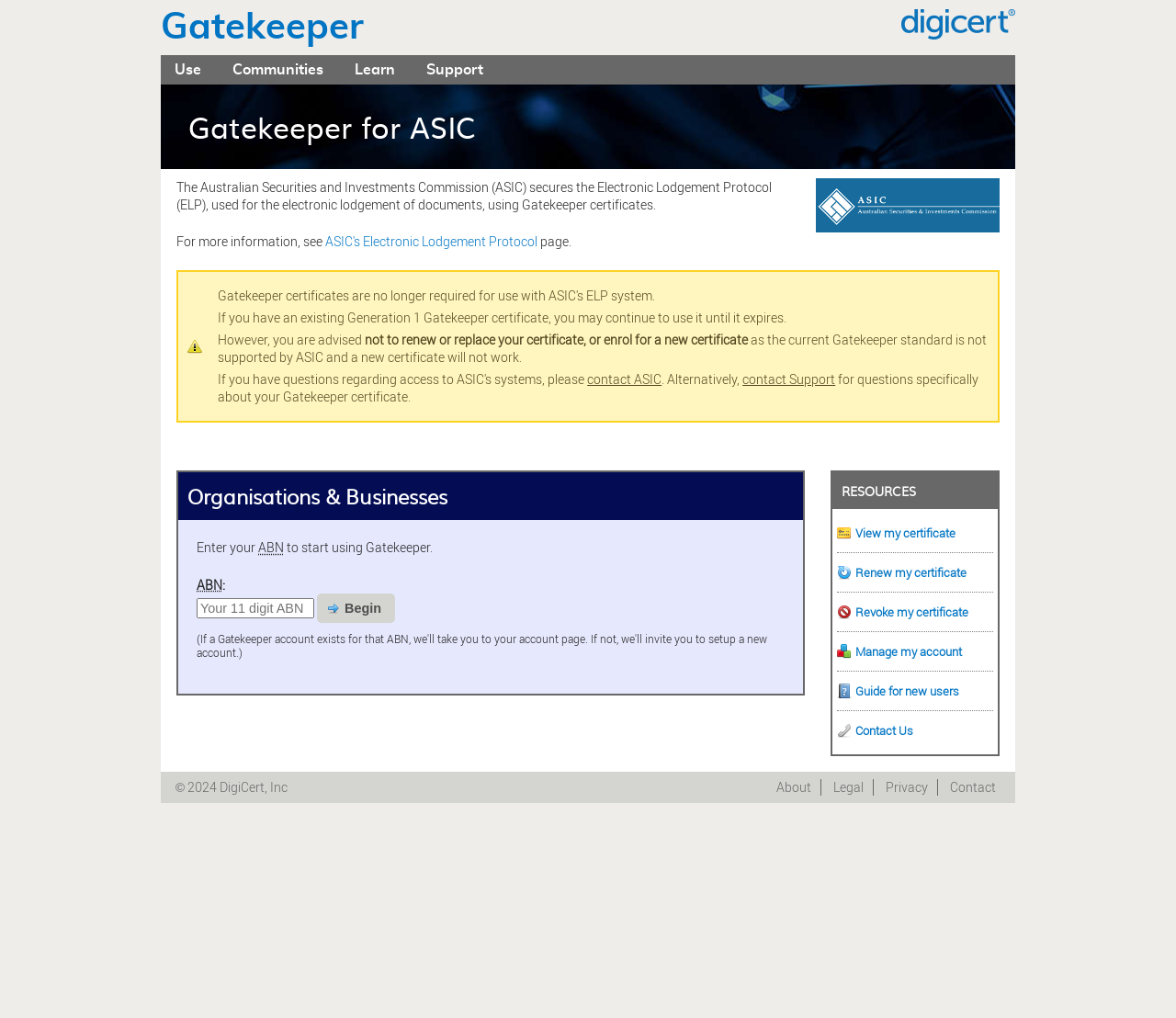Provide the bounding box coordinates of the section that needs to be clicked to accomplish the following instruction: "Contact Us."

[0.712, 0.708, 0.777, 0.728]